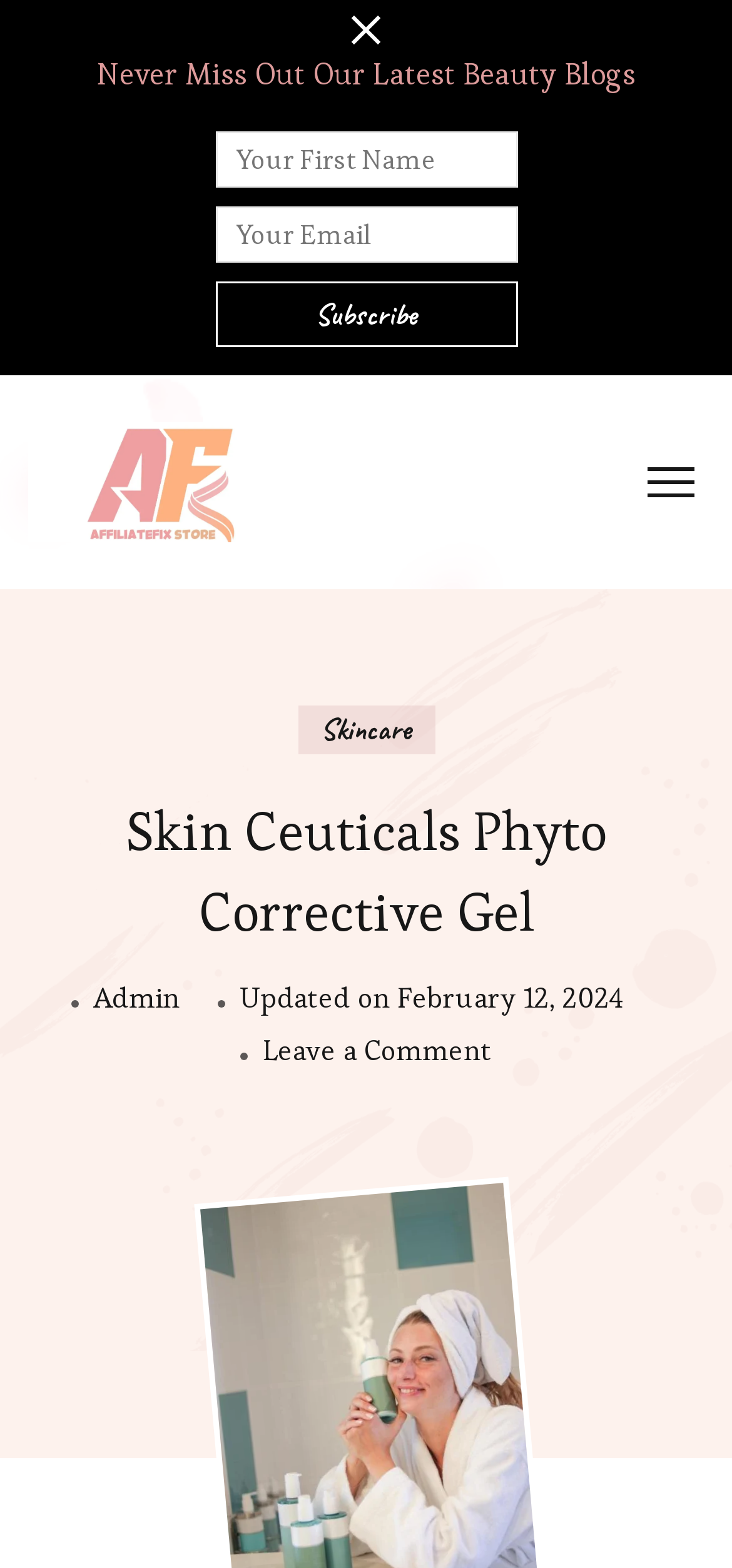Kindly determine the bounding box coordinates for the clickable area to achieve the given instruction: "Visit the AffiliateFix Store".

[0.038, 0.269, 0.4, 0.346]